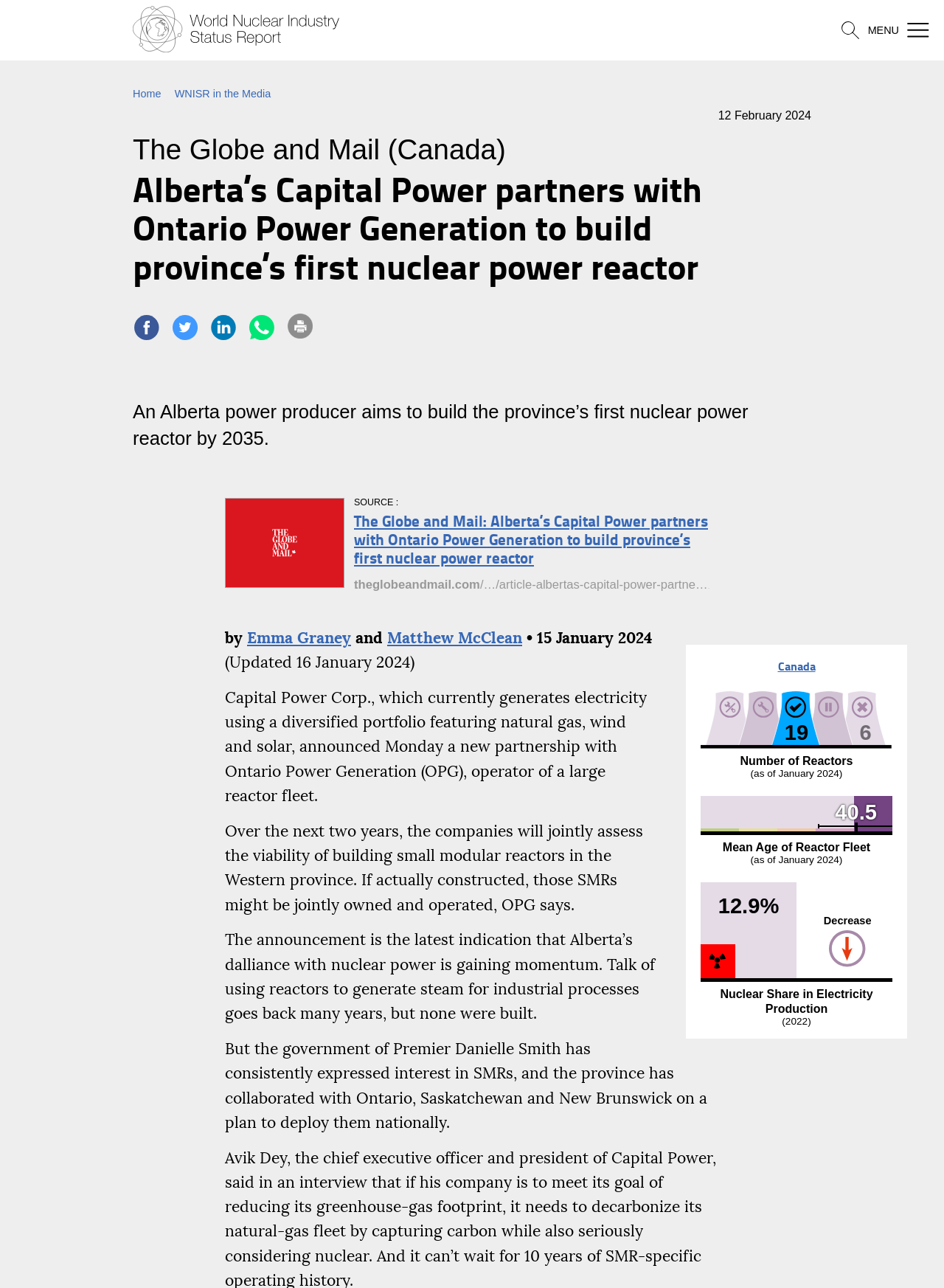Determine the bounding box coordinates of the element's region needed to click to follow the instruction: "Share on Facebook". Provide these coordinates as four float numbers between 0 and 1, formatted as [left, top, right, bottom].

[0.141, 0.243, 0.17, 0.265]